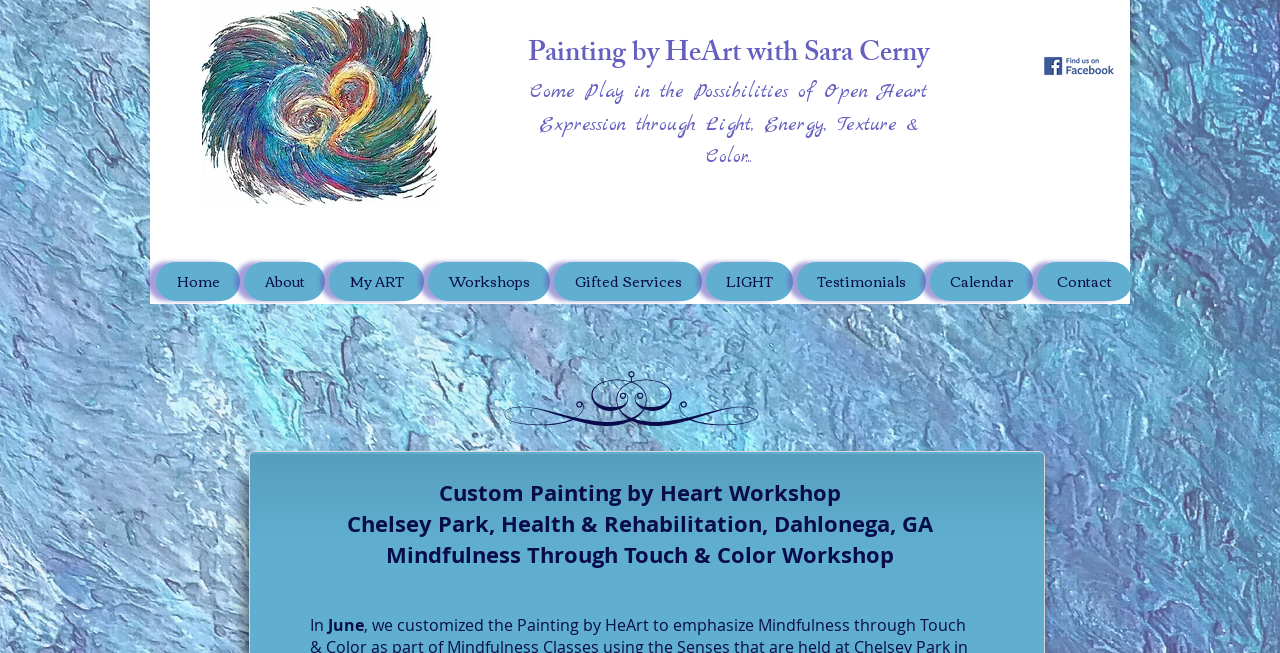Determine the bounding box coordinates of the region I should click to achieve the following instruction: "Learn about Custom Painting by Heart Workshop". Ensure the bounding box coordinates are four float numbers between 0 and 1, i.e., [left, top, right, bottom].

[0.242, 0.731, 0.758, 0.778]